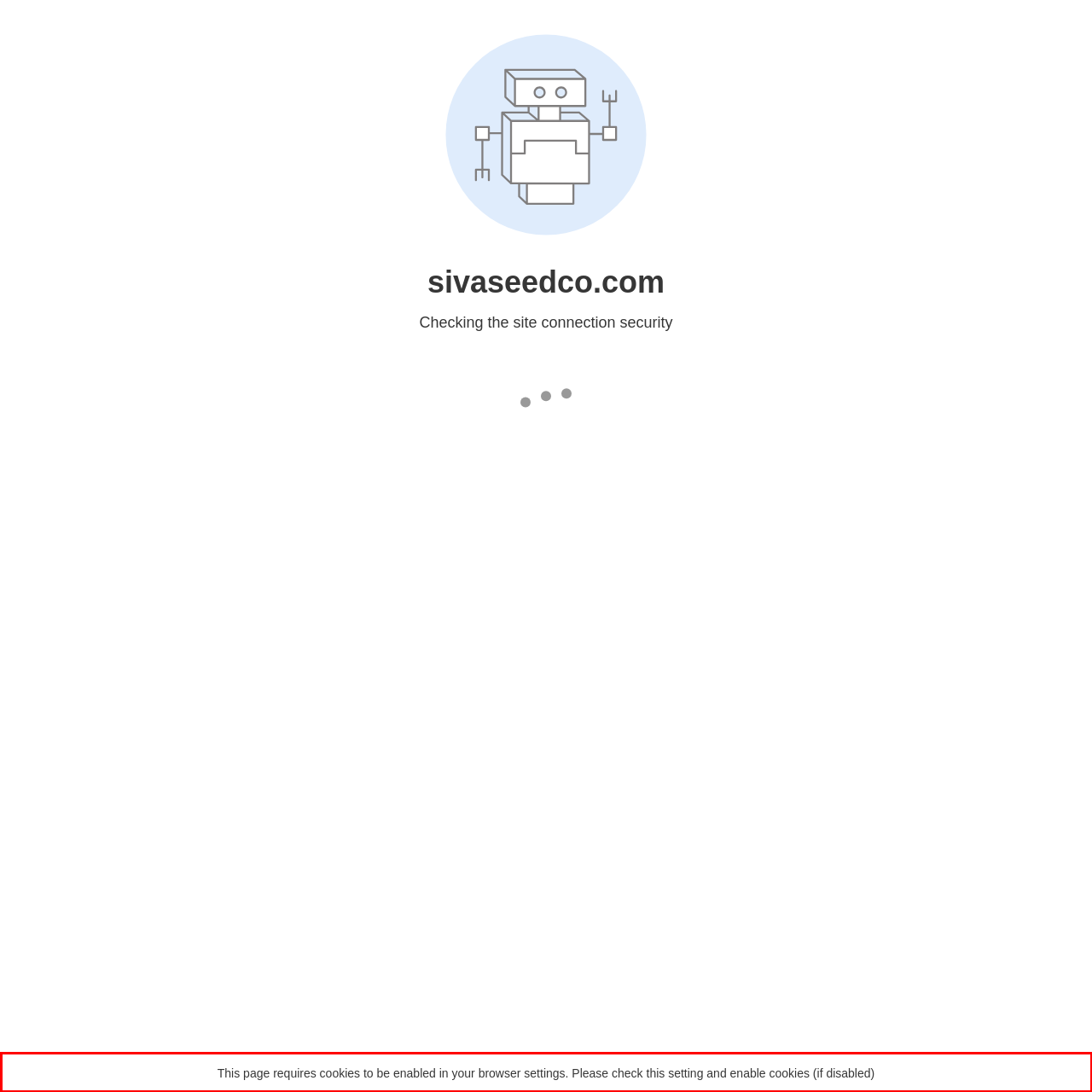Extract and provide the text found inside the red rectangle in the screenshot of the webpage.

This page requires cookies to be enabled in your browser settings. Please check this setting and enable cookies (if disabled)